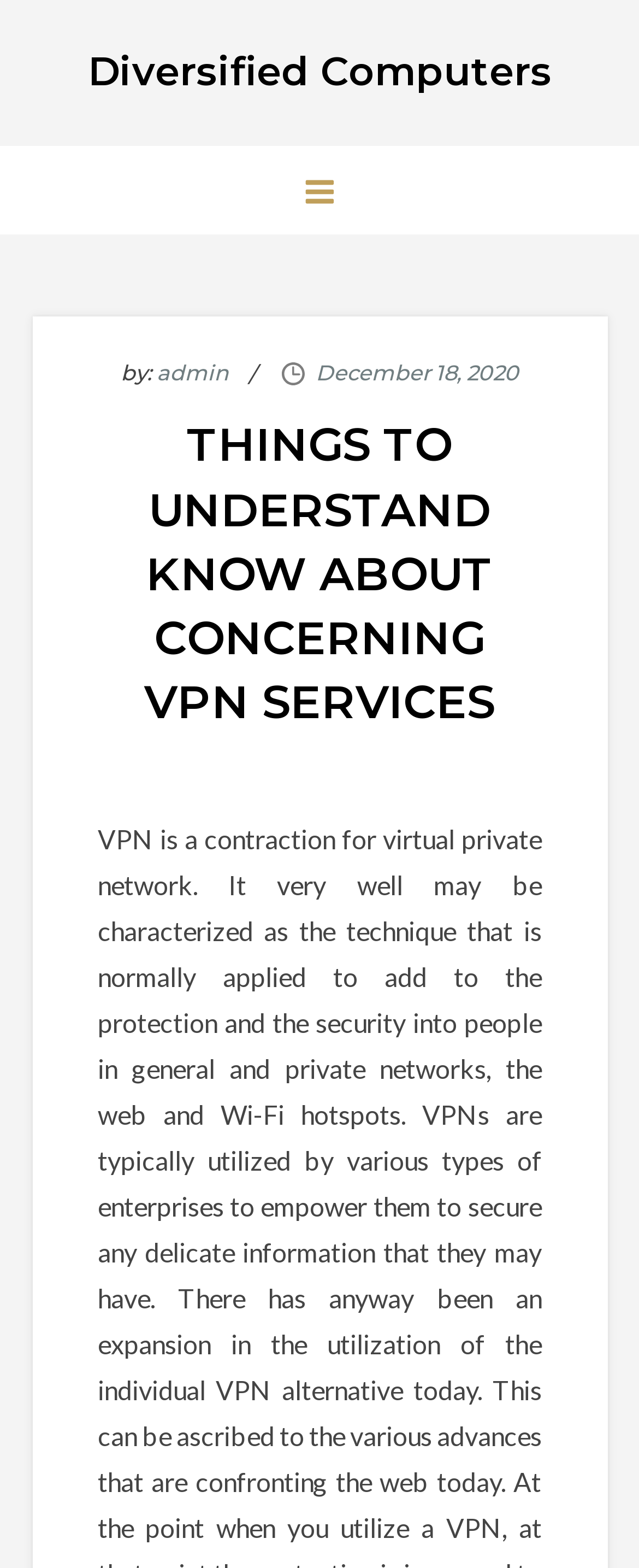Detail the webpage's structure and highlights in your description.

The webpage is about VPN services, with the title "Things to Understand Know About Concerning VPN Services" at the top. Below the title, there is a link to "Diversified Computers" located almost at the center of the top section. 

On the top-left corner, there is a button that controls the primary menu. Next to the button, there is a static text "by:" followed by a link to the author "admin". Further to the right, there is a link to the date "December 18, 2020", which also contains a time element. 

Below these elements, there is a large header section that spans almost the entire width of the page. The header contains the main title "THINGS TO UNDERSTAND KNOW ABOUT CONCERNING VPN SERVICES" in a prominent font size.